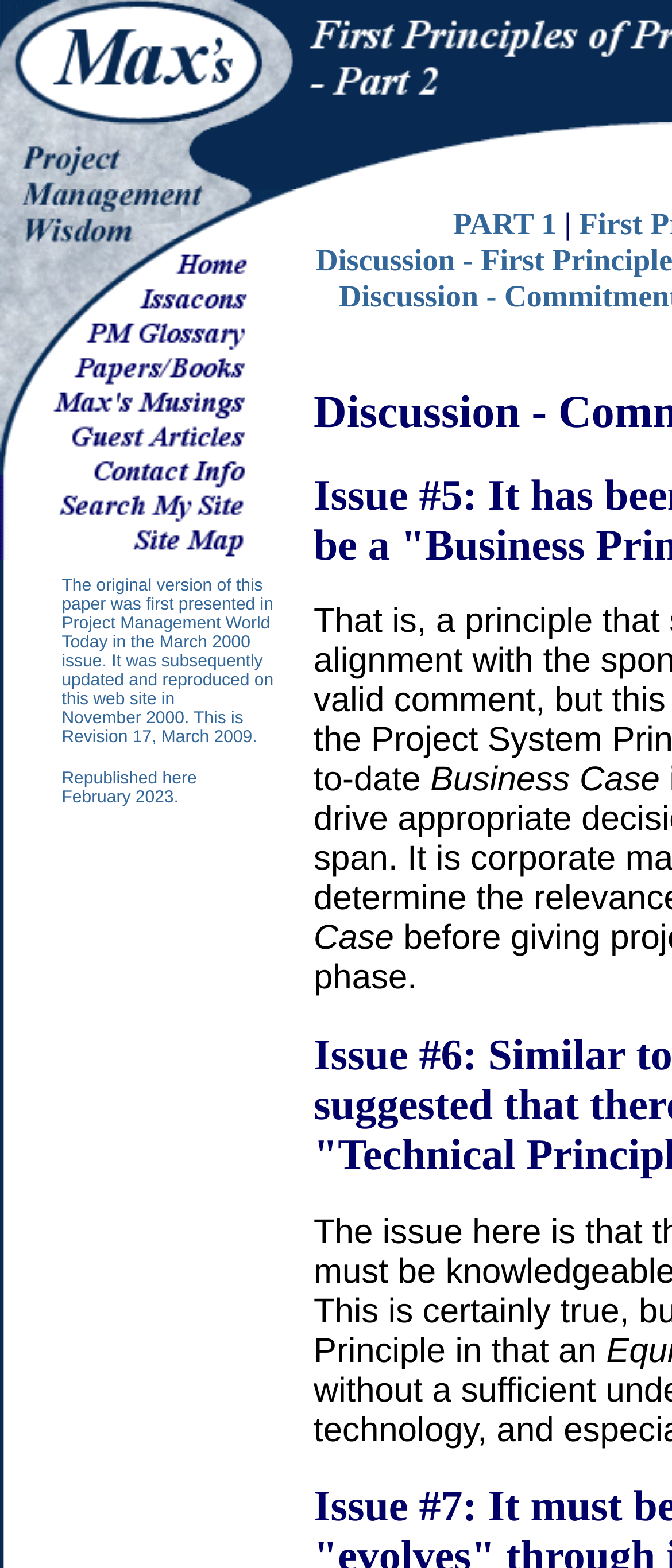Please identify the coordinates of the bounding box that should be clicked to fulfill this instruction: "click the link in the fifth row".

[0.0, 0.299, 0.441, 0.317]